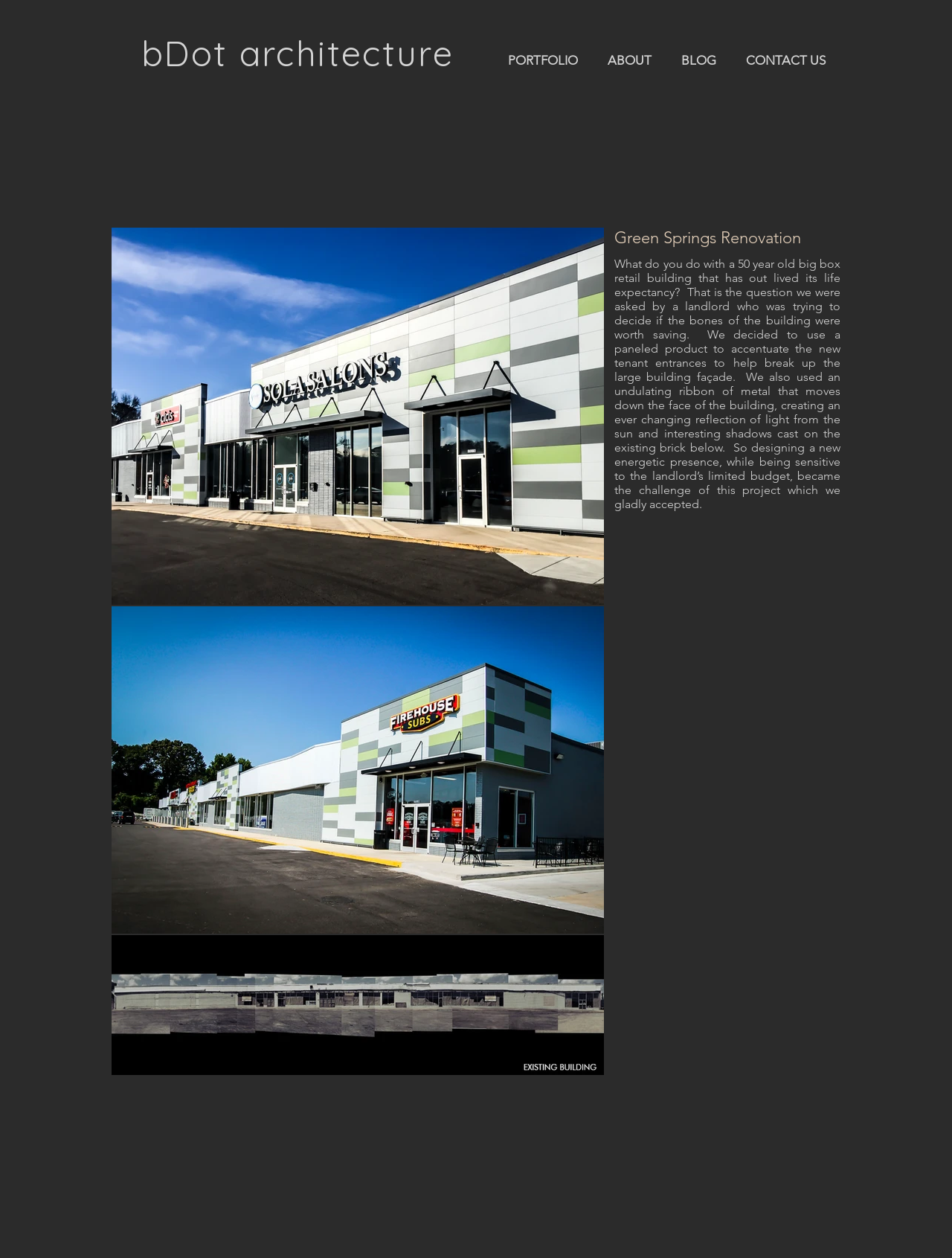What is the name of the architecture firm?
Examine the image and provide an in-depth answer to the question.

The name of the architecture firm can be found in the heading element at the top of the webpage, which reads 'bDot architecture'. This is likely the name of the company that designed the Green Springs Renovation project.